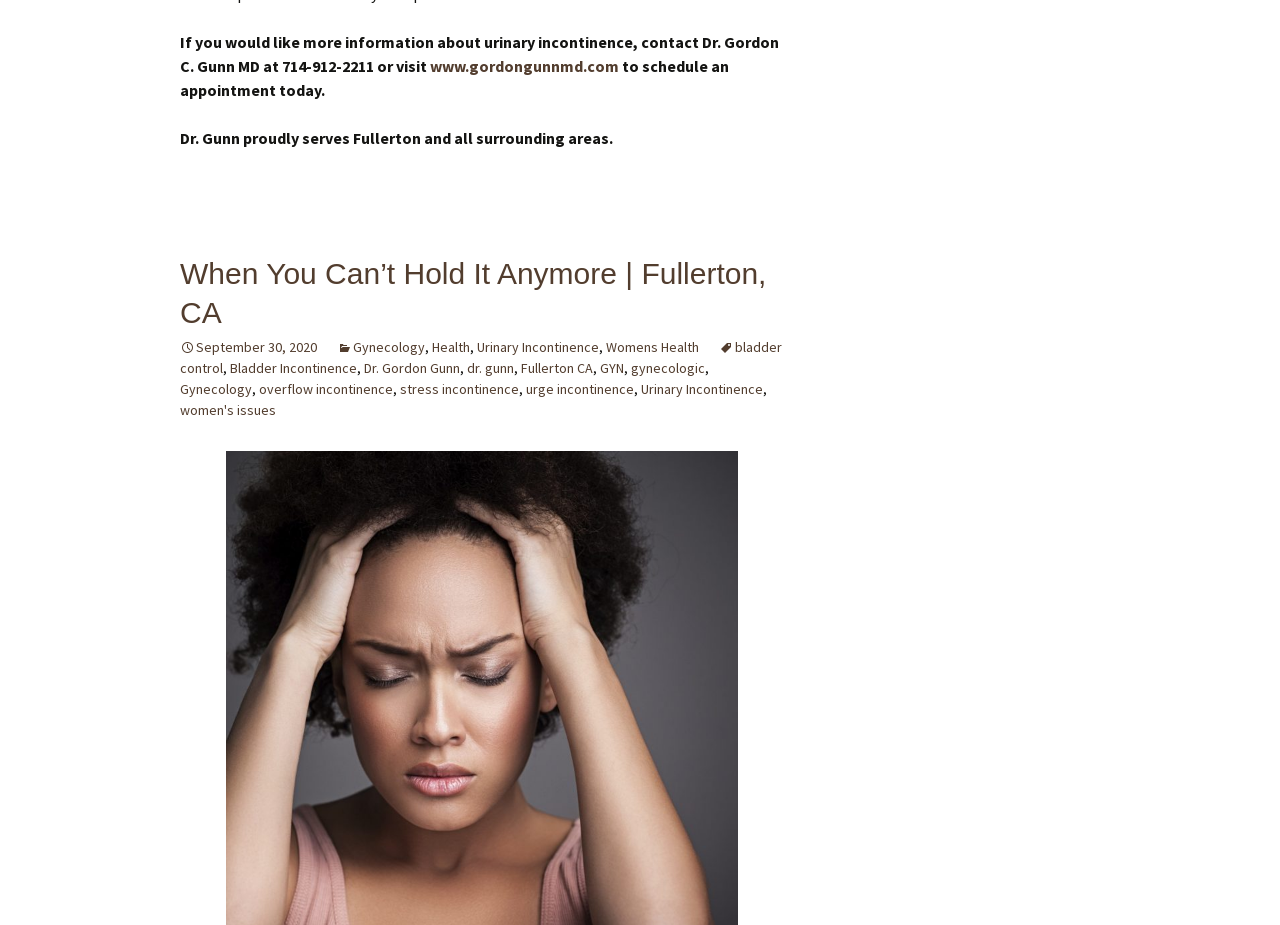Highlight the bounding box coordinates of the element that should be clicked to carry out the following instruction: "explore women's health issues". The coordinates must be given as four float numbers ranging from 0 to 1, i.e., [left, top, right, bottom].

[0.141, 0.433, 0.216, 0.453]